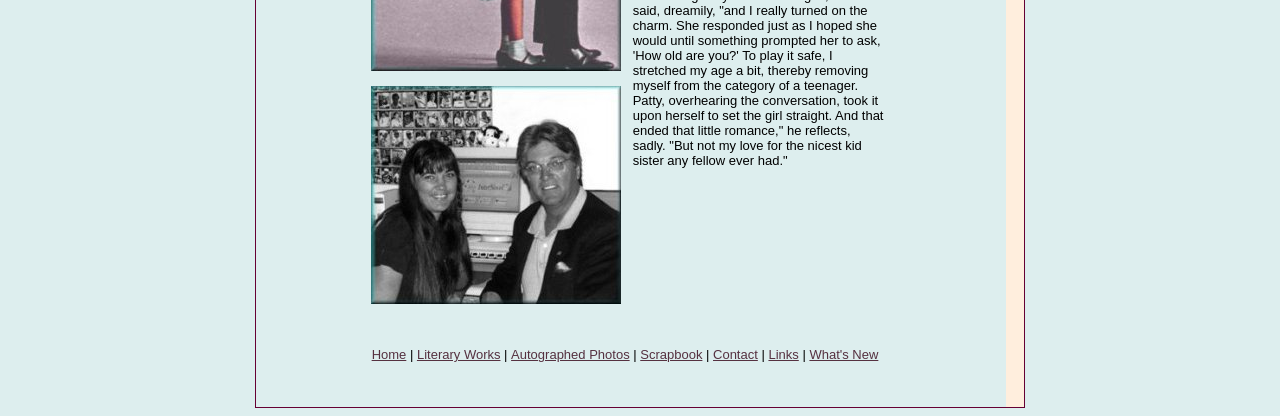Determine the bounding box coordinates (top-left x, top-left y, bottom-right x, bottom-right y) of the UI element described in the following text: Contact

[0.557, 0.834, 0.592, 0.87]